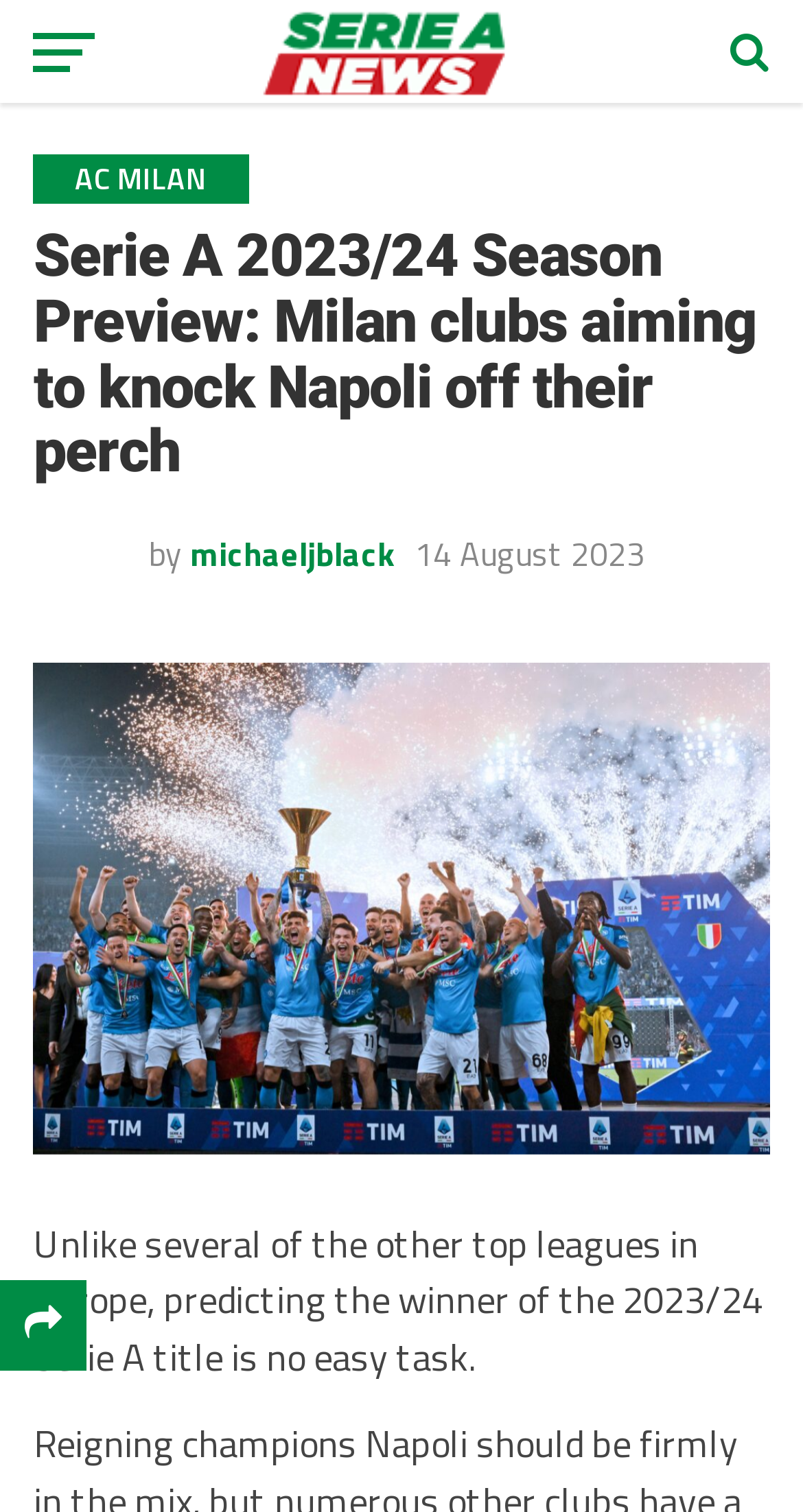Who is the author of the article?
Examine the image and give a concise answer in one word or a short phrase.

michaeljblack